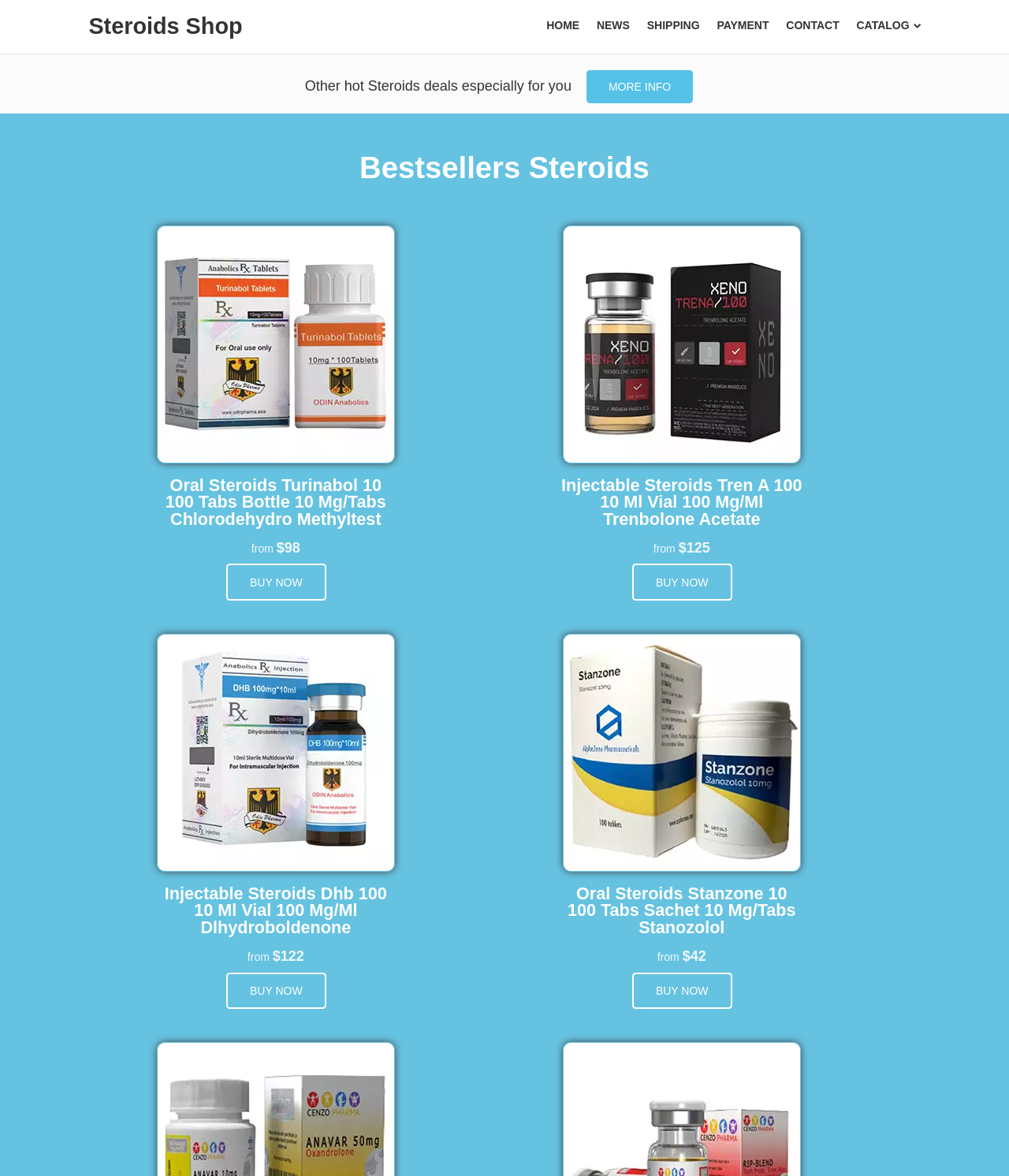Determine the bounding box coordinates of the clickable element to achieve the following action: 'Explore the nasp image'. Provide the coordinates as four float values between 0 and 1, formatted as [left, top, right, bottom].

None